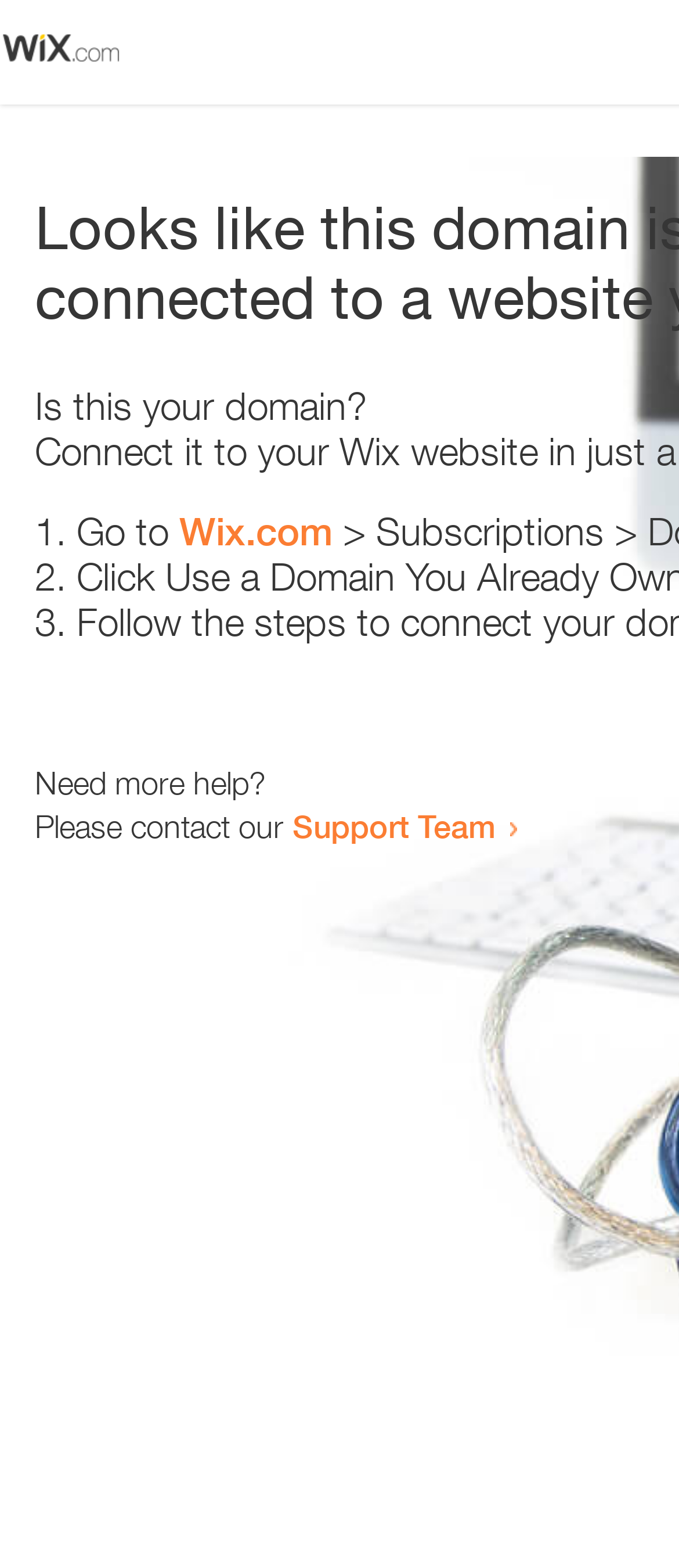Provide a one-word or short-phrase answer to the question:
What is the first step to take?

Go to Wix.com